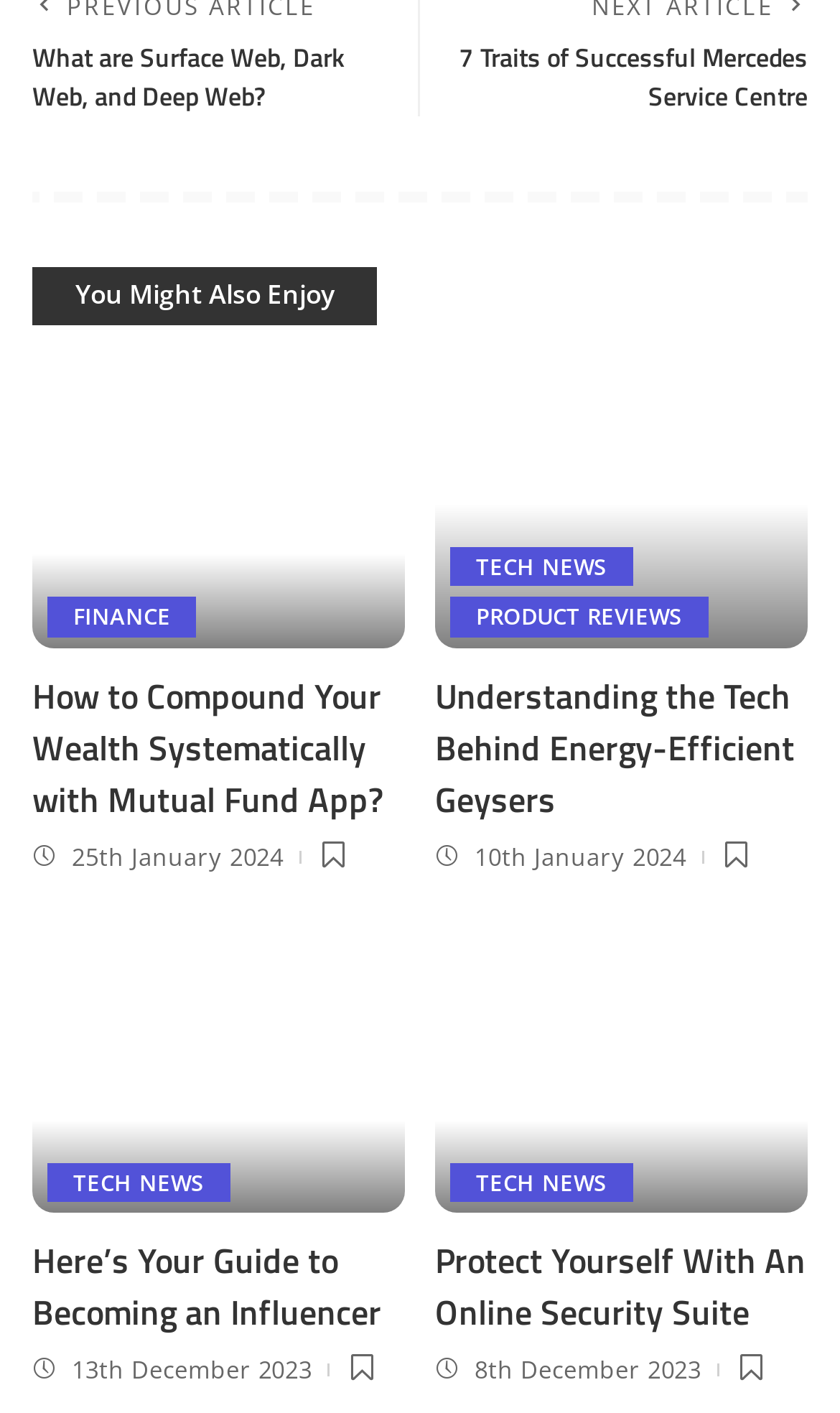Determine the bounding box of the UI element mentioned here: "Tech News". The coordinates must be in the format [left, top, right, bottom] with values ranging from 0 to 1.

[0.536, 0.822, 0.754, 0.851]